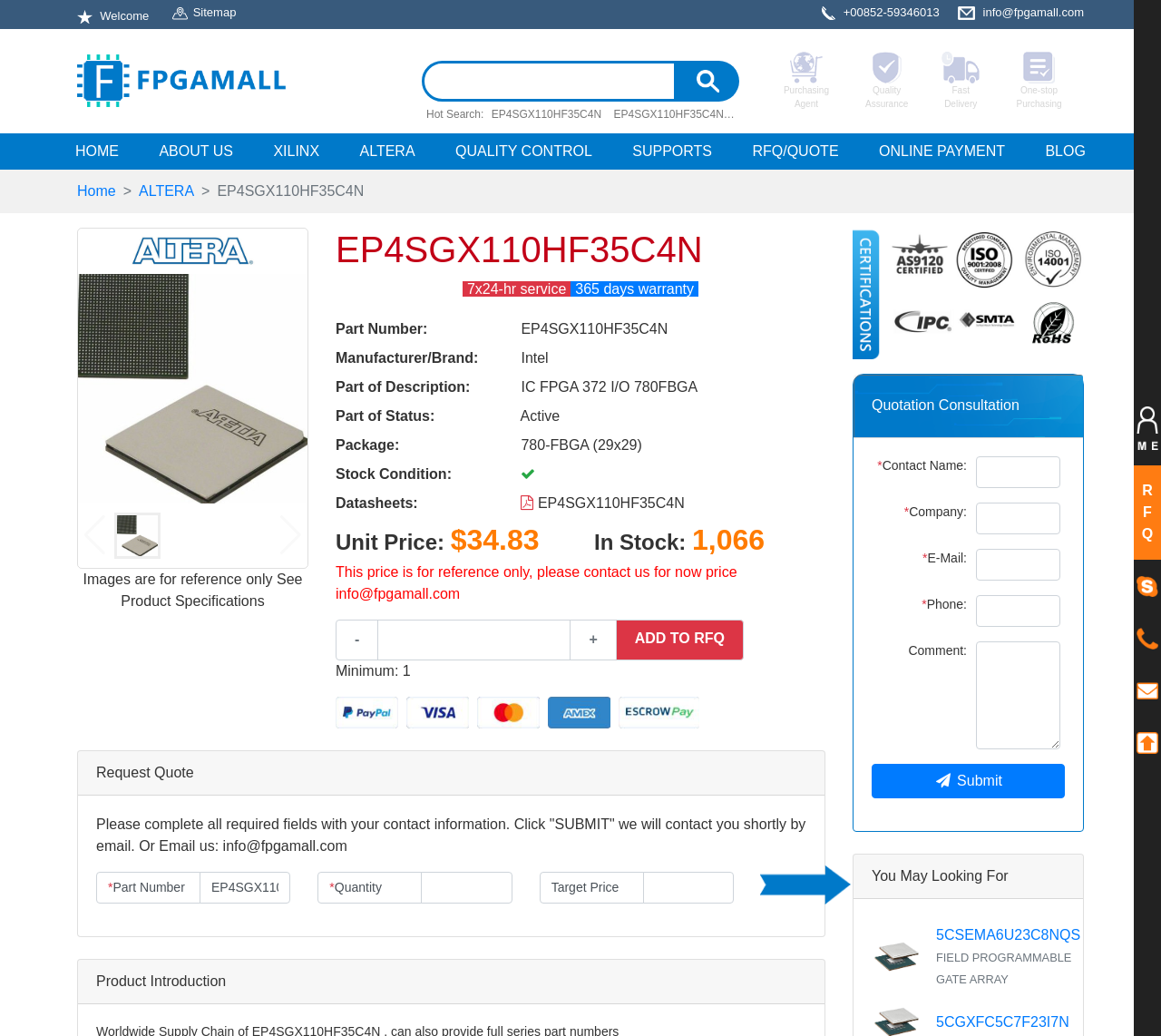Please identify the bounding box coordinates of the clickable area that will fulfill the following instruction: "Search for a product". The coordinates should be in the format of four float numbers between 0 and 1, i.e., [left, top, right, bottom].

[0.363, 0.058, 0.583, 0.098]